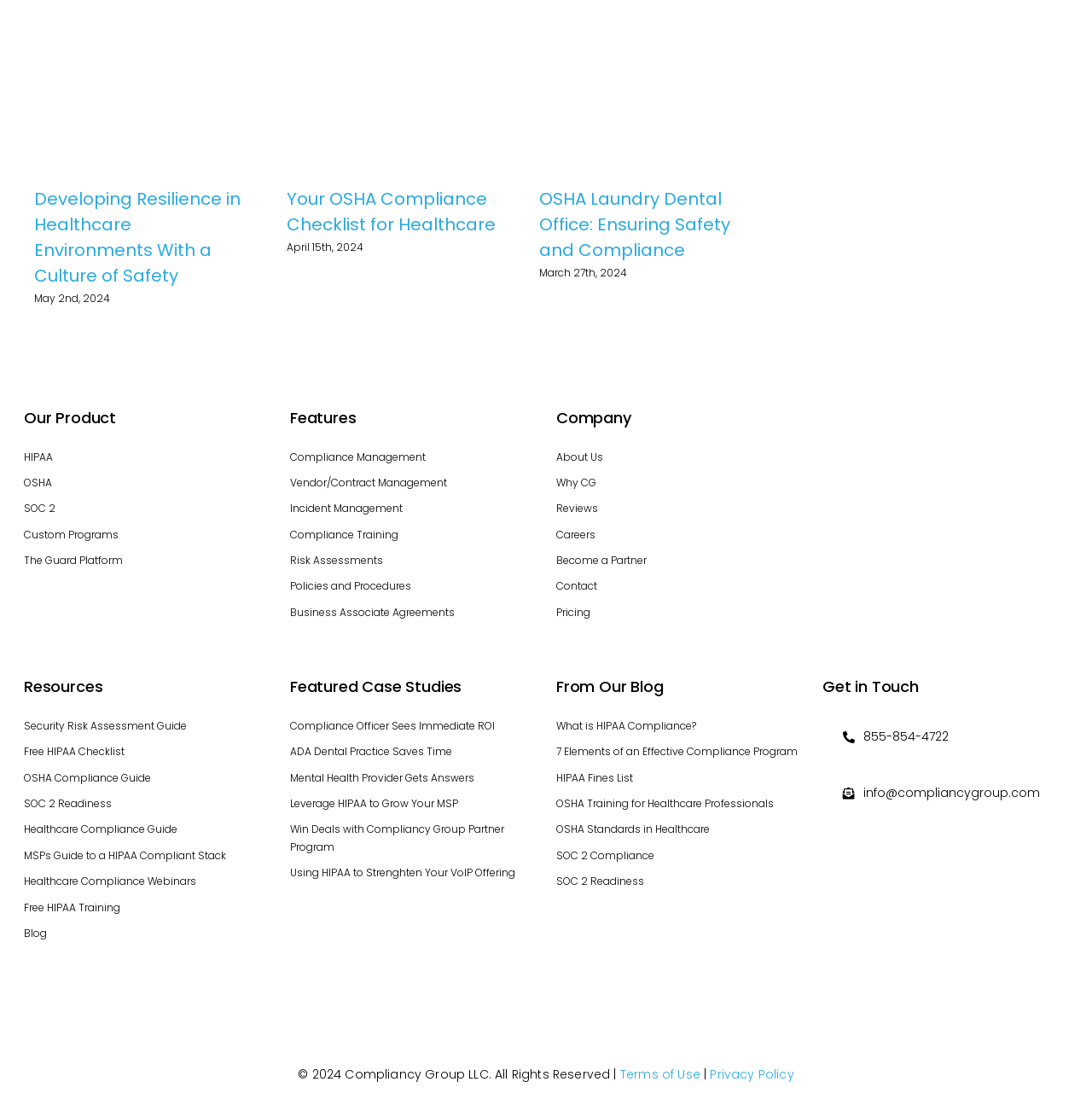Given the content of the image, can you provide a detailed answer to the question?
What is the name of the company?

The company name is not explicitly mentioned, but the logo and the content suggest that it is Compliancy Group, a company that provides compliance solutions.